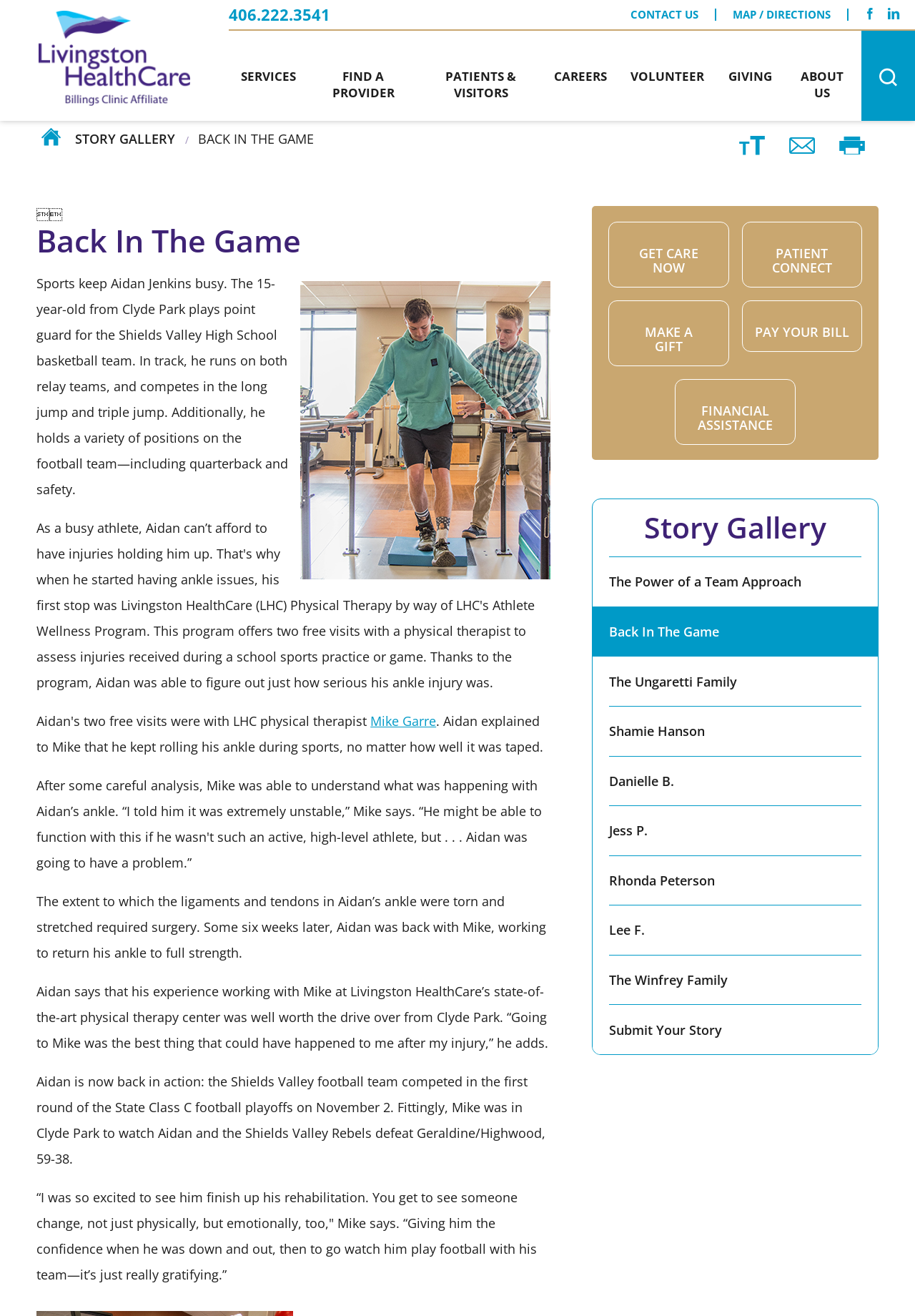Please answer the following question using a single word or phrase: 
What is the name of the physical therapist who helped Aidan?

Mike Garre